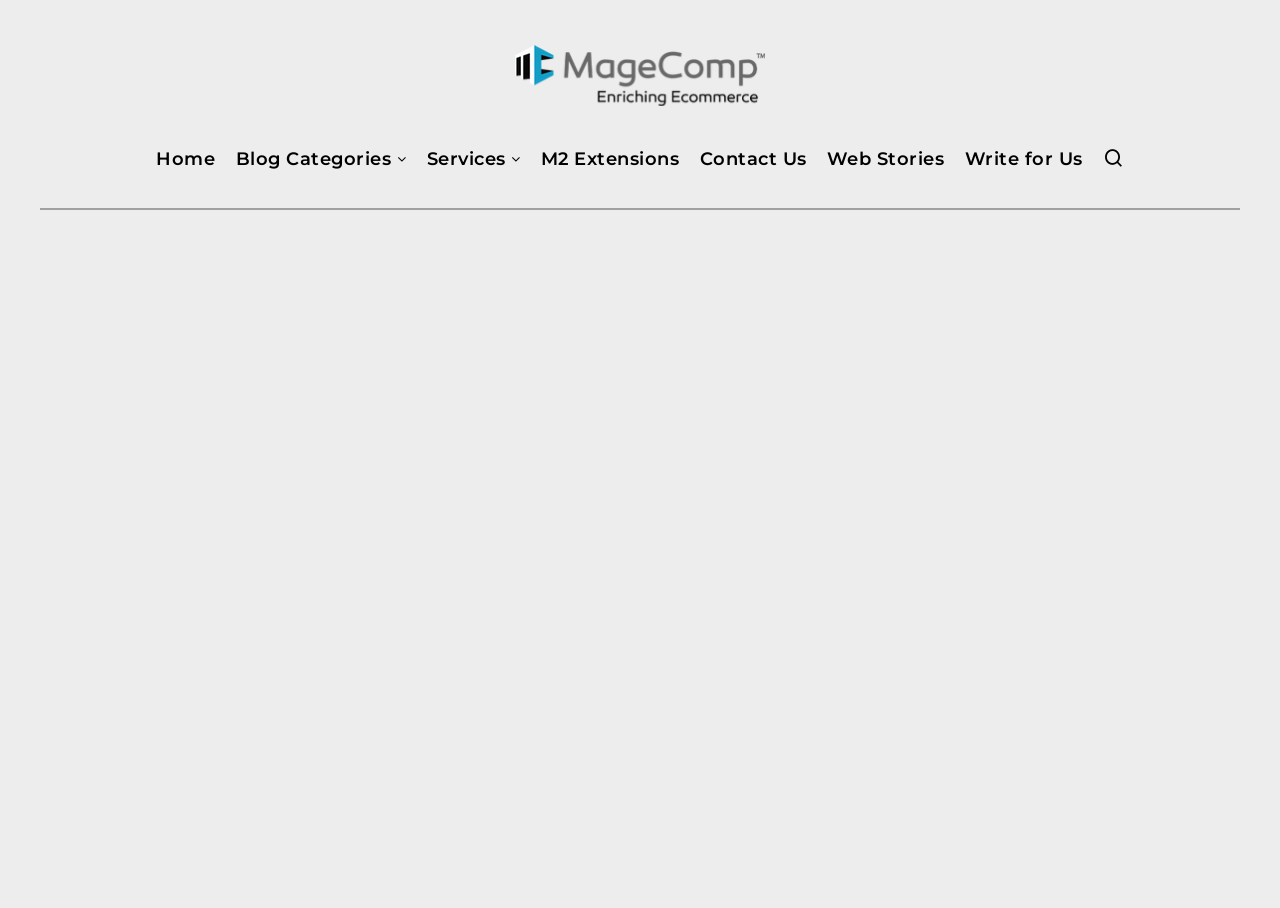Please specify the bounding box coordinates for the clickable region that will help you carry out the instruction: "go to MageComp Magento Blog".

[0.031, 0.05, 0.969, 0.116]